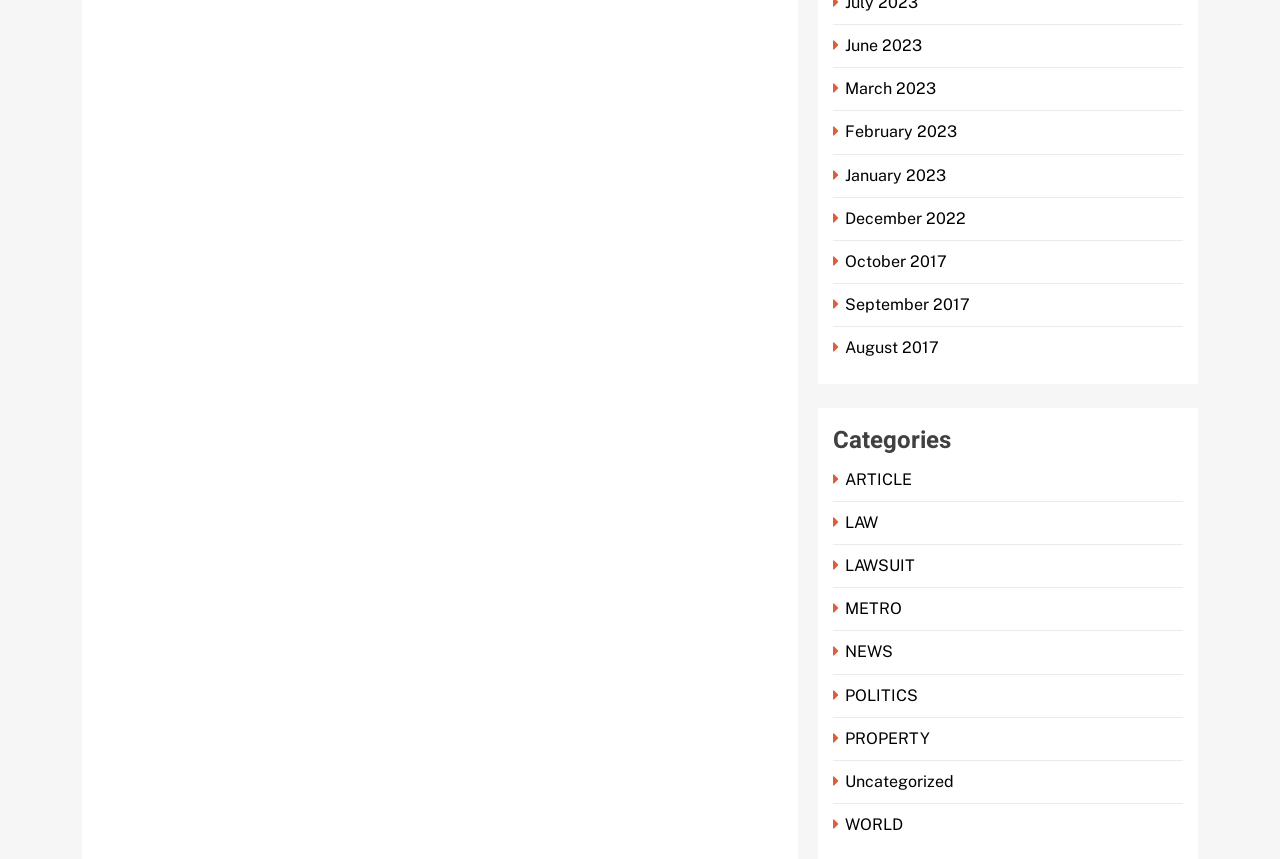Please specify the bounding box coordinates of the element that should be clicked to execute the given instruction: 'View articles from June 2023'. Ensure the coordinates are four float numbers between 0 and 1, expressed as [left, top, right, bottom].

[0.651, 0.042, 0.724, 0.064]